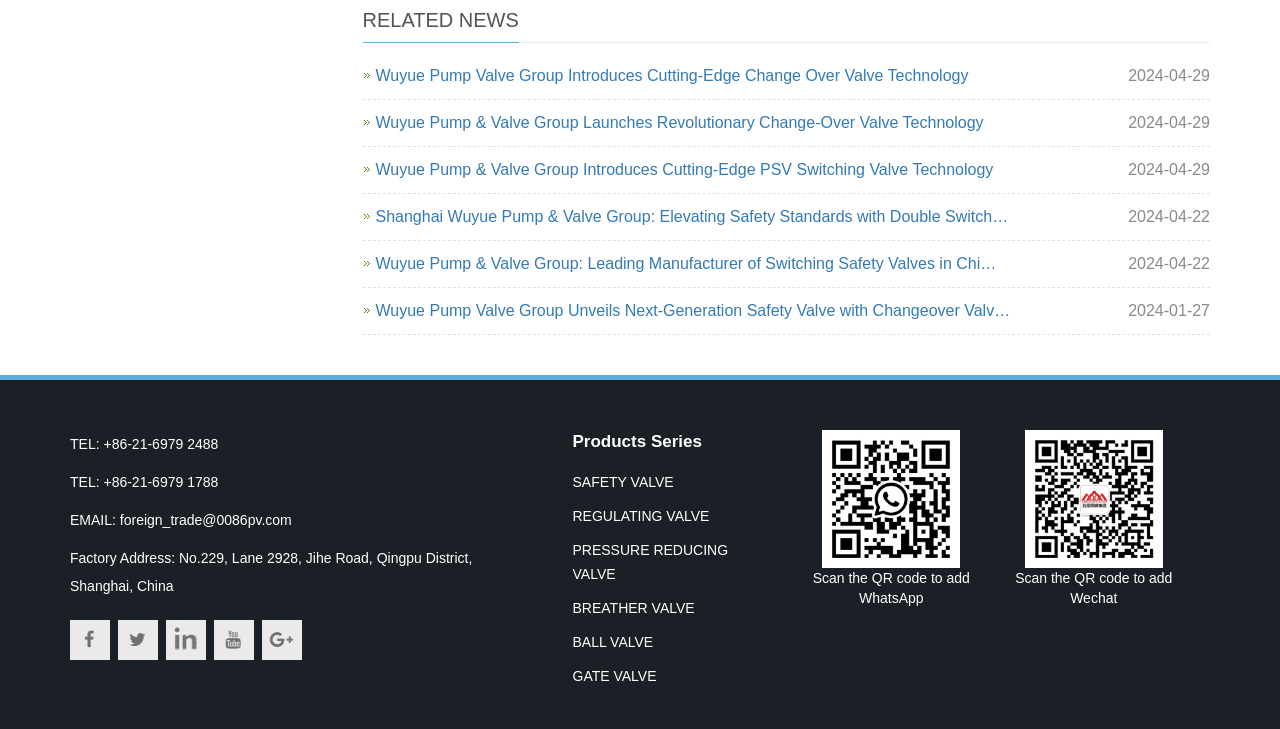Please indicate the bounding box coordinates of the element's region to be clicked to achieve the instruction: "Scan the QR code to add WhatsApp". Provide the coordinates as four float numbers between 0 and 1, i.e., [left, top, right, bottom].

[0.635, 0.782, 0.758, 0.831]